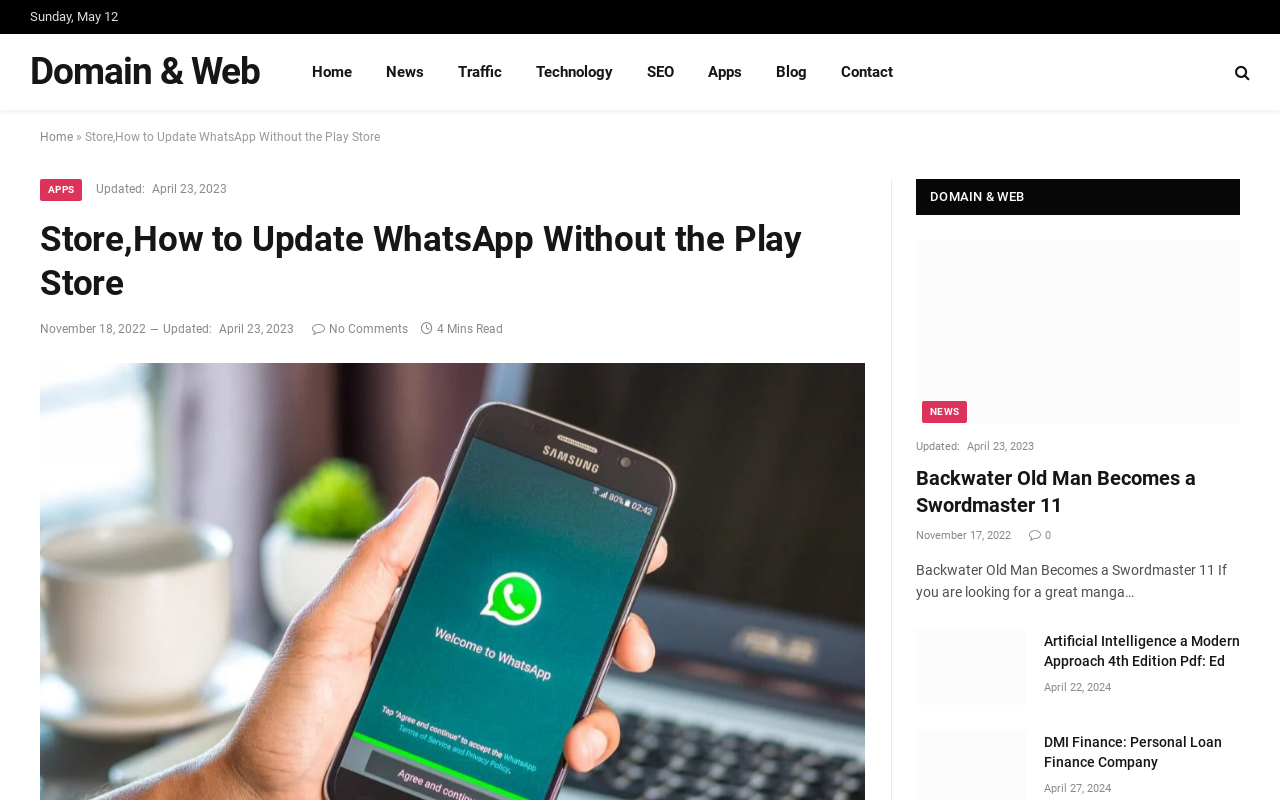Refer to the screenshot and answer the following question in detail:
How many articles are on this webpage?

I counted the number of article elements on the webpage, which are [544] and [545]. Each of these elements contains a separate article, so there are 2 articles in total.